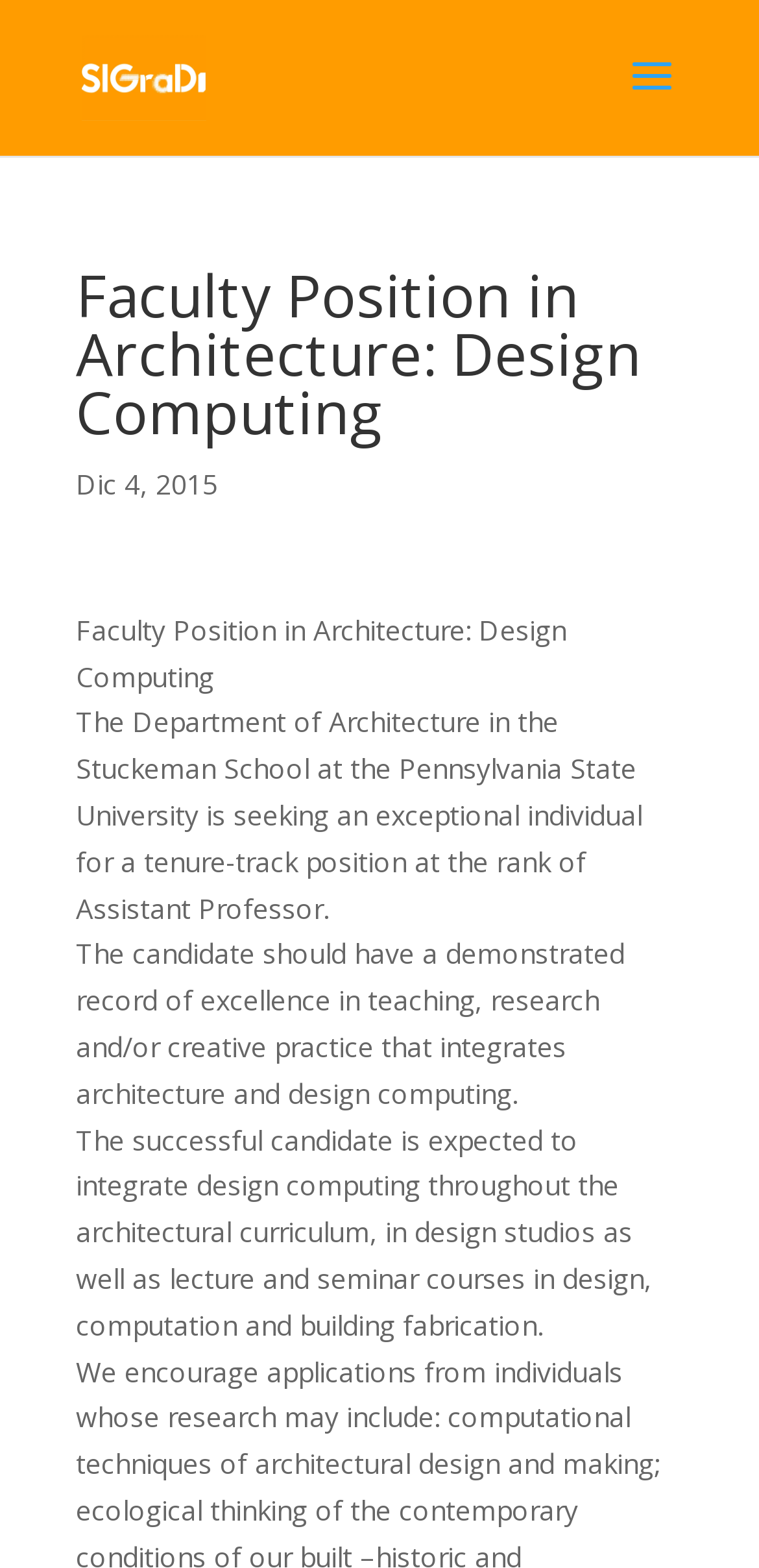Your task is to find and give the main heading text of the webpage.

Faculty Position in Architecture: Design Computing